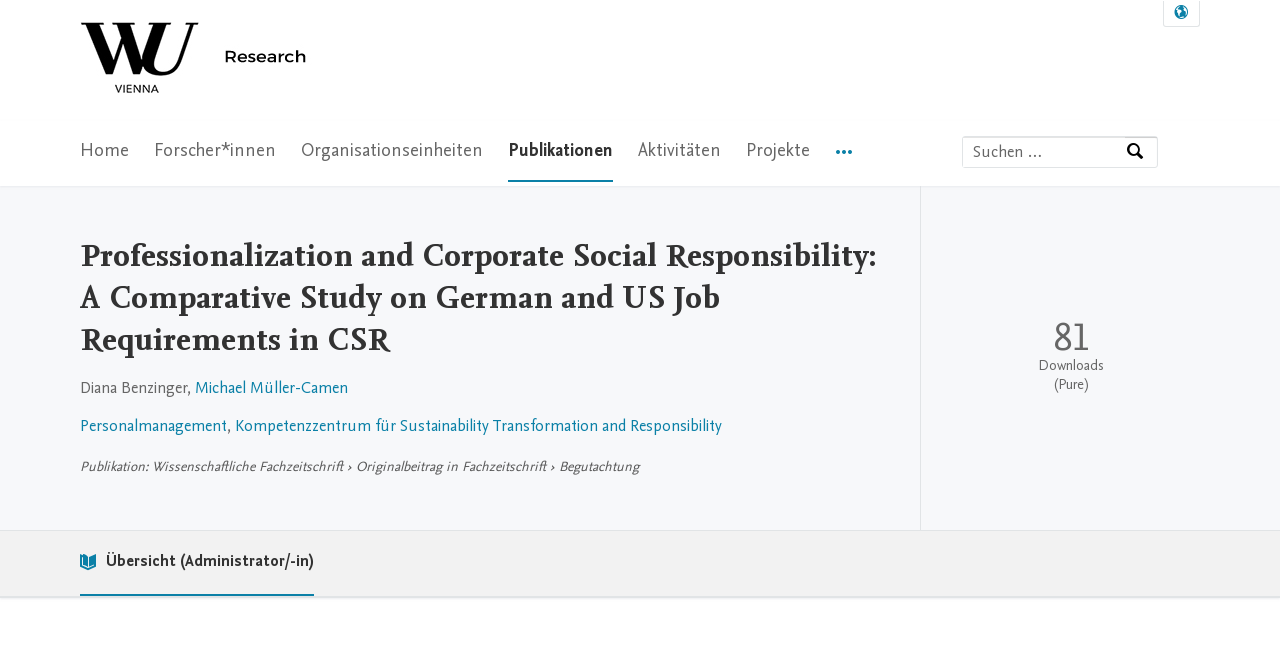Kindly determine the bounding box coordinates for the clickable area to achieve the given instruction: "Go to home page".

[0.062, 0.031, 0.375, 0.155]